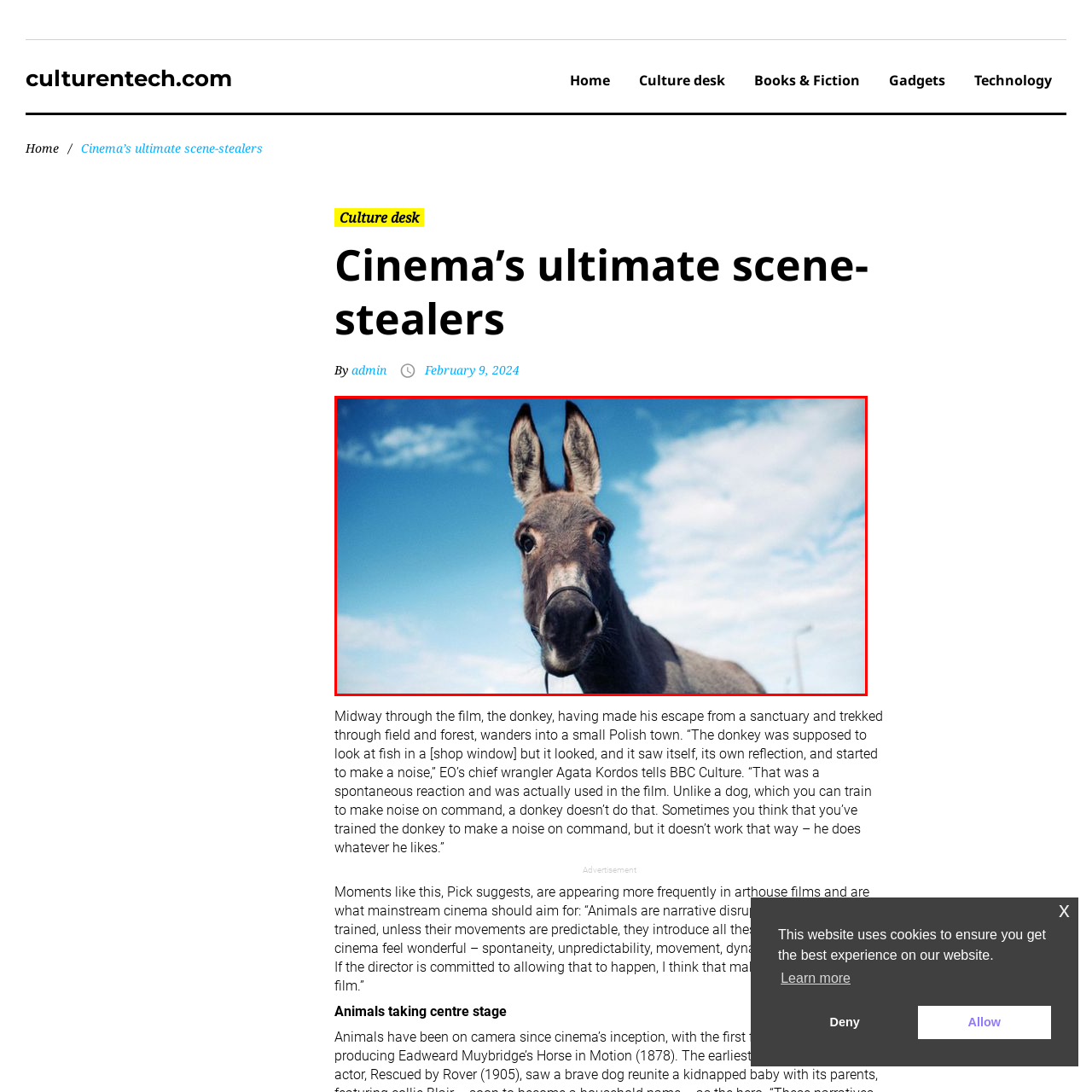Write a thorough description of the contents of the image marked by the red outline.

In a striking close-up, a donkey gazes curiously at the camera against a backdrop of a bright blue sky. This image captures the essence of spontaneity and unpredictability often seen in arthouse films, where such animals are viewed as narrative disruptors. The donkey's expressive features and attentive gaze evoke a sense of connection and curiosity, aligning with sentiments expressed in discussions about animal representation in cinema. The photograph reflects the unique ability of animals to bring dynamism and authenticity to storytelling, inviting viewers to appreciate the often untrained, unpredictable moments that can enhance a film's emotional depth.